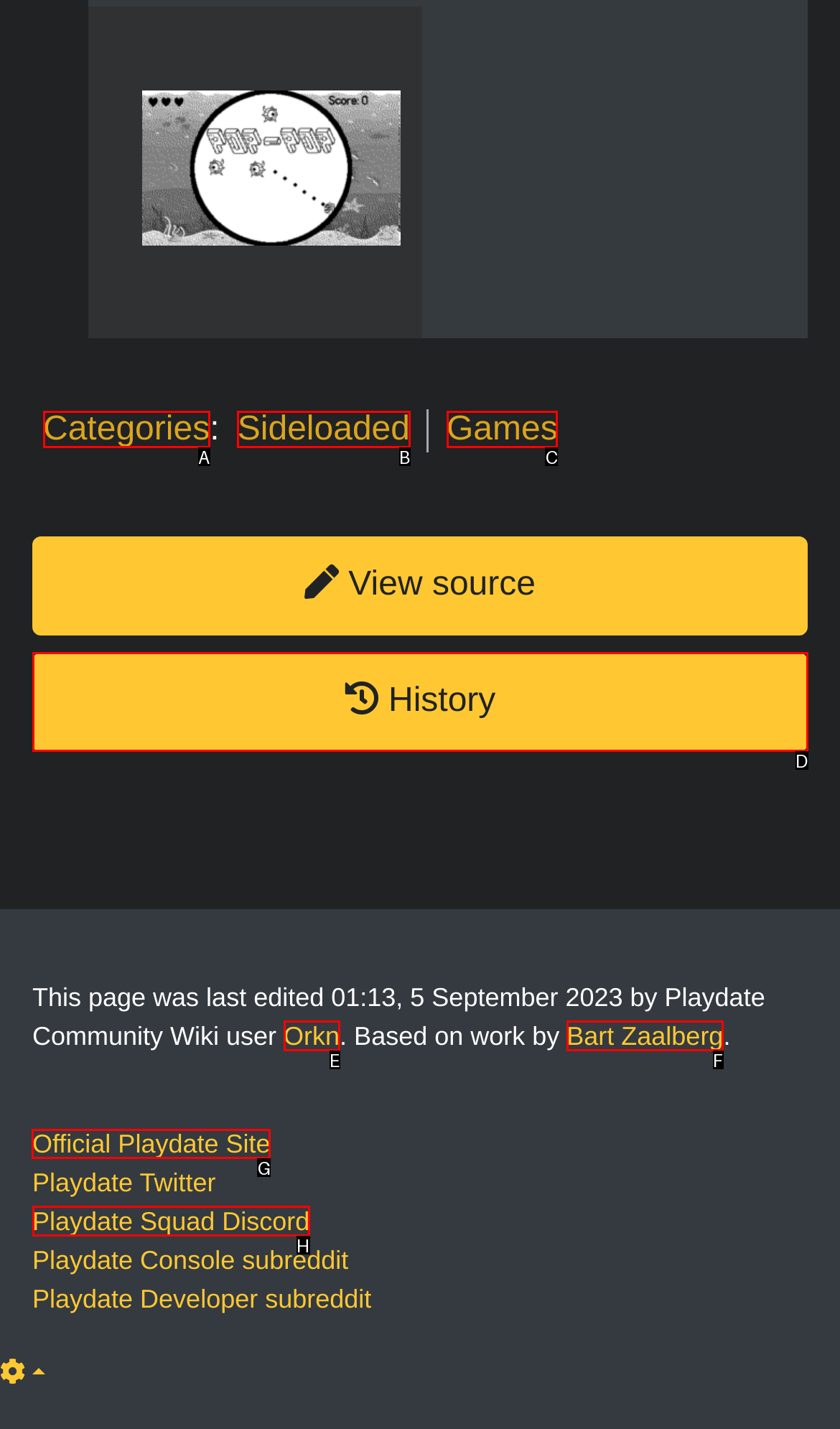Indicate which lettered UI element to click to fulfill the following task: Visit Official Playdate Site
Provide the letter of the correct option.

G